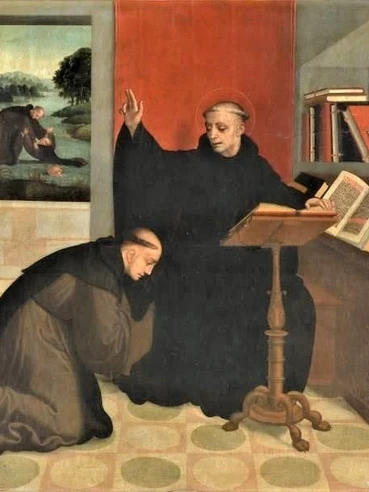Offer a detailed narrative of what is shown in the image.

The image depicts a poignant moment featuring Saint Benedict, a pivotal figure in monastic history, as he imparts wisdom to a kneeling monk, presumably Saint Maurus. In the background, a serene landscape is visible, showing another monk, Placid, as he encounters trouble by a body of water. This illustrates the miraculous episode where Benedict, foreseeing Placid's predicament, sends Maurus to rescue him, highlighting the strong spiritual connection and guidance embodied in Benedict's leadership. The setting is rich in symbolism, with the presence of books representing knowledge and faith, while the contrast between the monks’ humble garb and the books signifies the balance of intellect and spirituality in monastic life. This moment captures the essence of brotherhood and divine intervention within the monastic community.